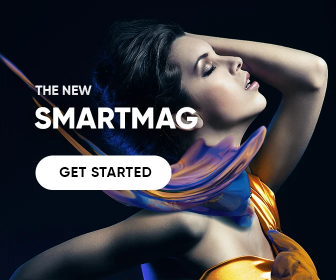Respond with a single word or phrase to the following question: Is the design element around the model static?

No